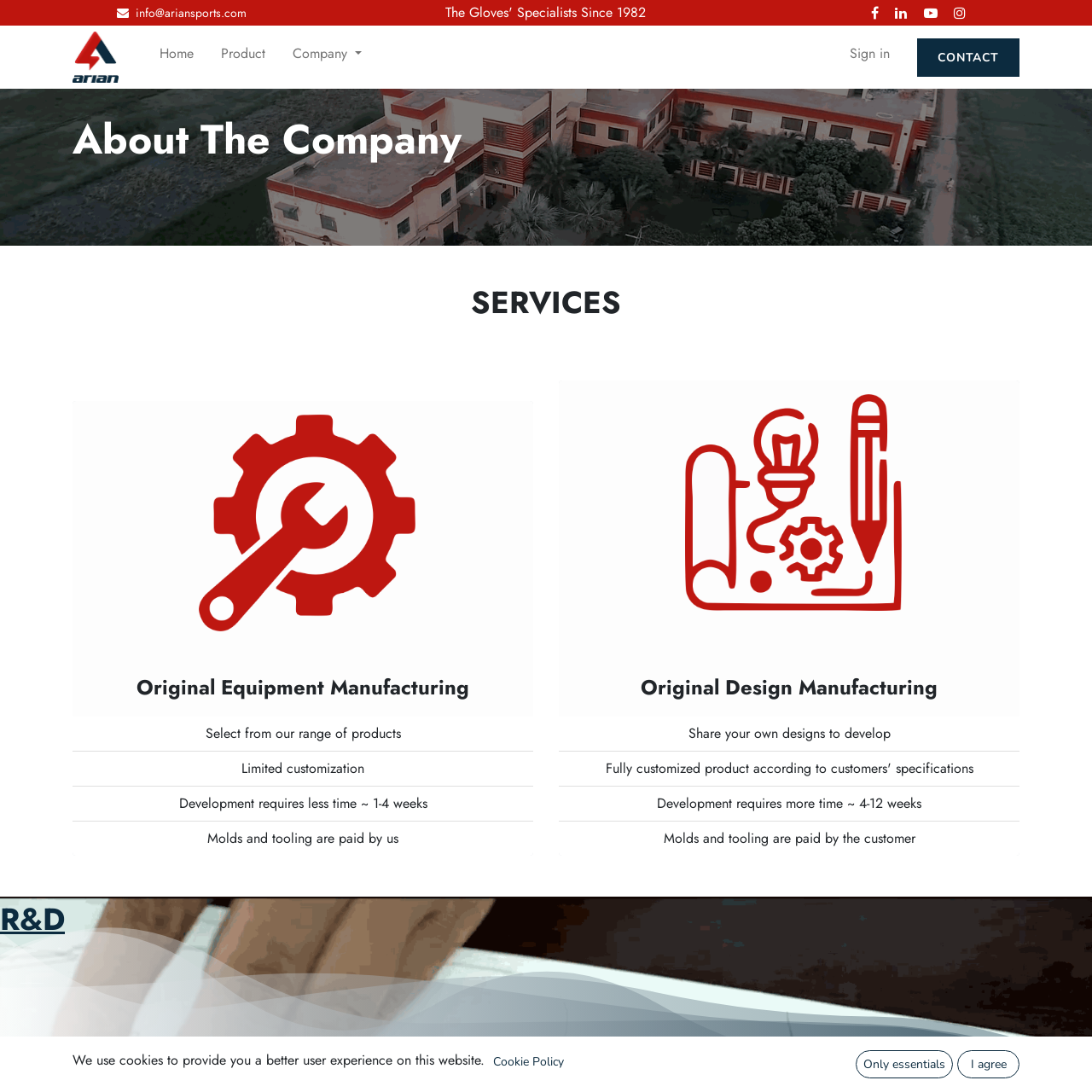Summarize the webpage in an elaborate manner.

The webpage is for Arian Sports, a company that provides services related to sports equipment manufacturing. At the top of the page, there is a logo of Arian Sports, accompanied by a navigation menu with links to "Home", "Product", "Company", and "Sign in". Below the navigation menu, there is a section that highlights the company's services, with two main categories: "Original Equipment Manufacturing" and "Original Design Manufacturing". Each category has a brief description and a list of features, including development time, customization options, and payment terms for molds and tooling.

On the left side of the page, there is a section that displays the company's contact information, including an email address, phone number, and physical address in Pakistan. Below this section, there are social media links and a link to the company's privacy policy.

At the bottom of the page, there is a footer section that displays copyright information, a powered-by statement, and a link to the Odoo platform, which is an open-source e-commerce solution. There is also a cookie policy notification that appears as a modal dialog, with options to accept or decline cookies.

Throughout the page, there are several images, including the company logo, icons for social media links, and a background image that appears behind the services section. The overall layout of the page is clean and organized, with clear headings and concise text that effectively communicates the company's services and values.